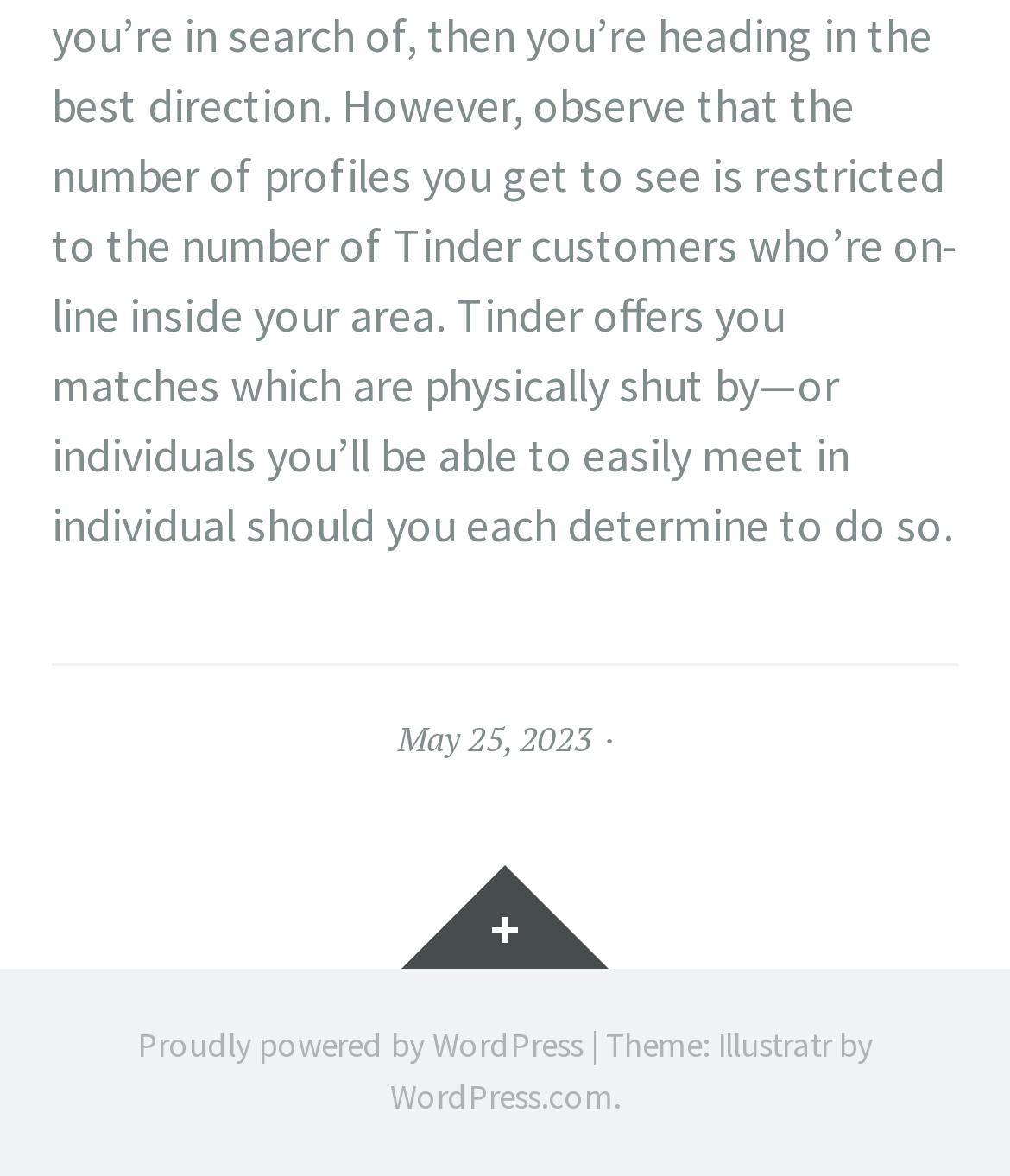Predict the bounding box of the UI element based on the description: "May 25, 2023". The coordinates should be four float numbers between 0 and 1, formatted as [left, top, right, bottom].

[0.394, 0.608, 0.586, 0.648]